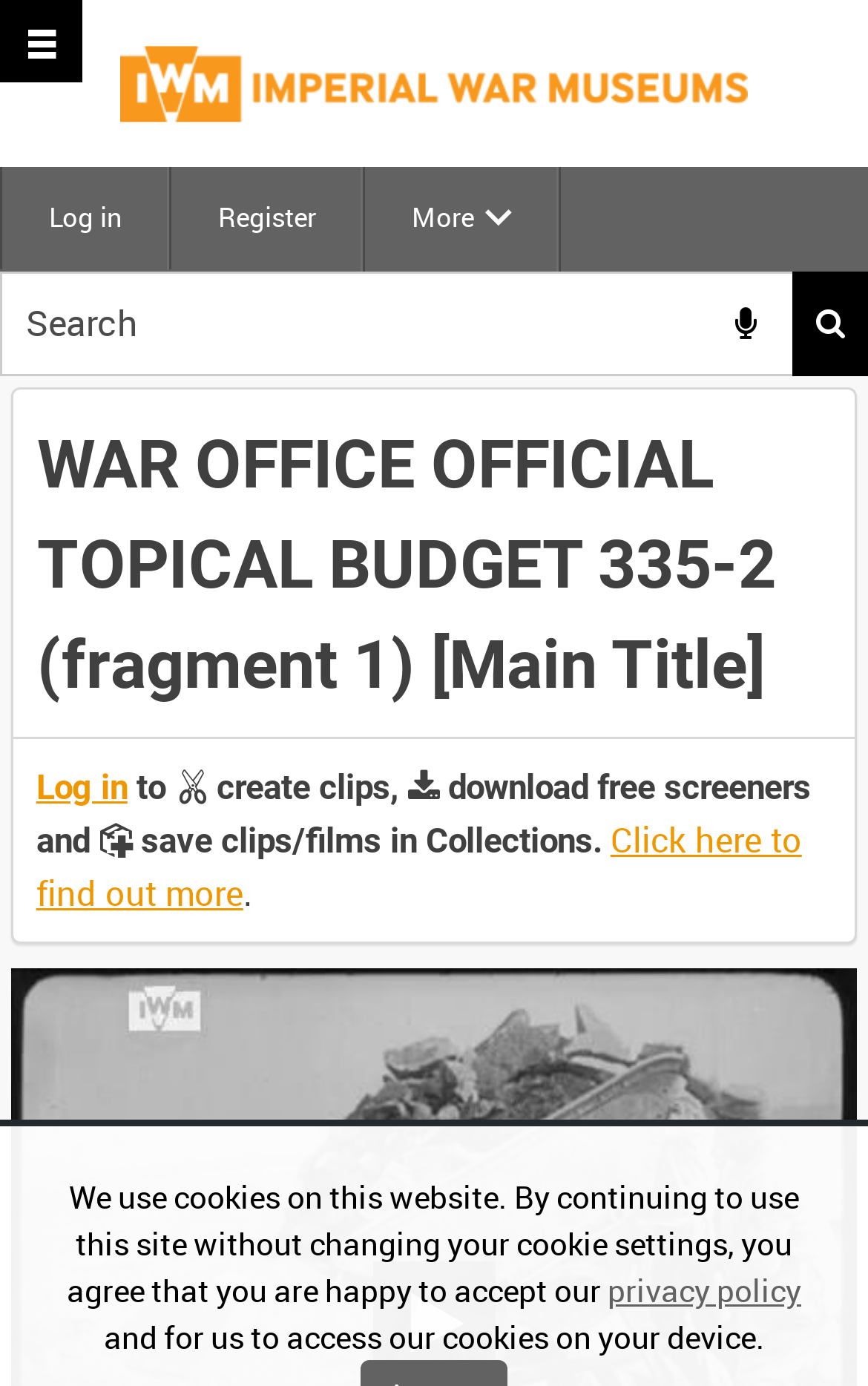Locate the bounding box of the UI element defined by this description: "parent_node: Search name="query" placeholder="Search"". The coordinates should be given as four float numbers between 0 and 1, formatted as [left, top, right, bottom].

[0.0, 0.196, 0.916, 0.271]